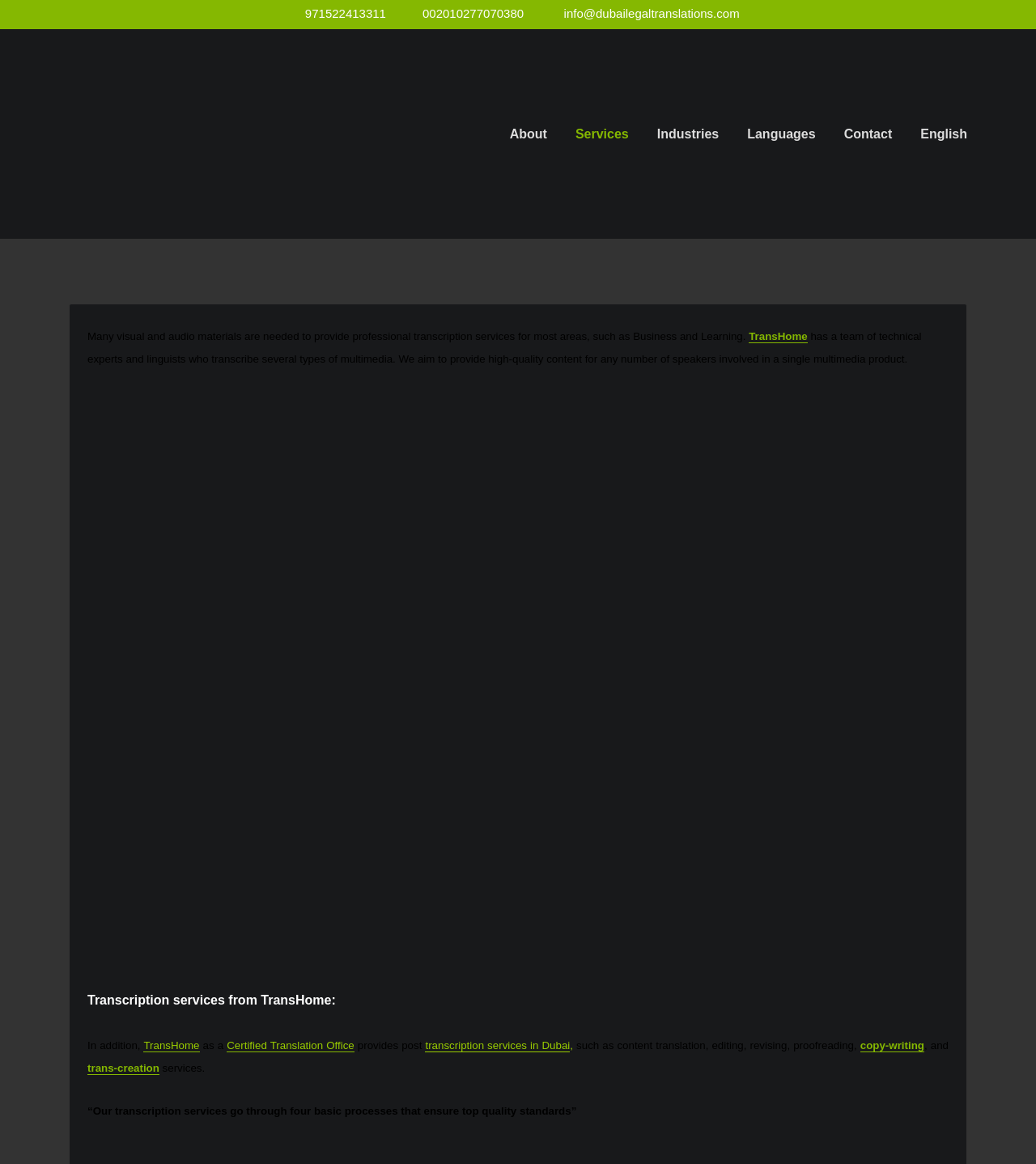Can you show the bounding box coordinates of the region to click on to complete the task described in the instruction: "Send an email"?

[0.517, 0.006, 0.717, 0.017]